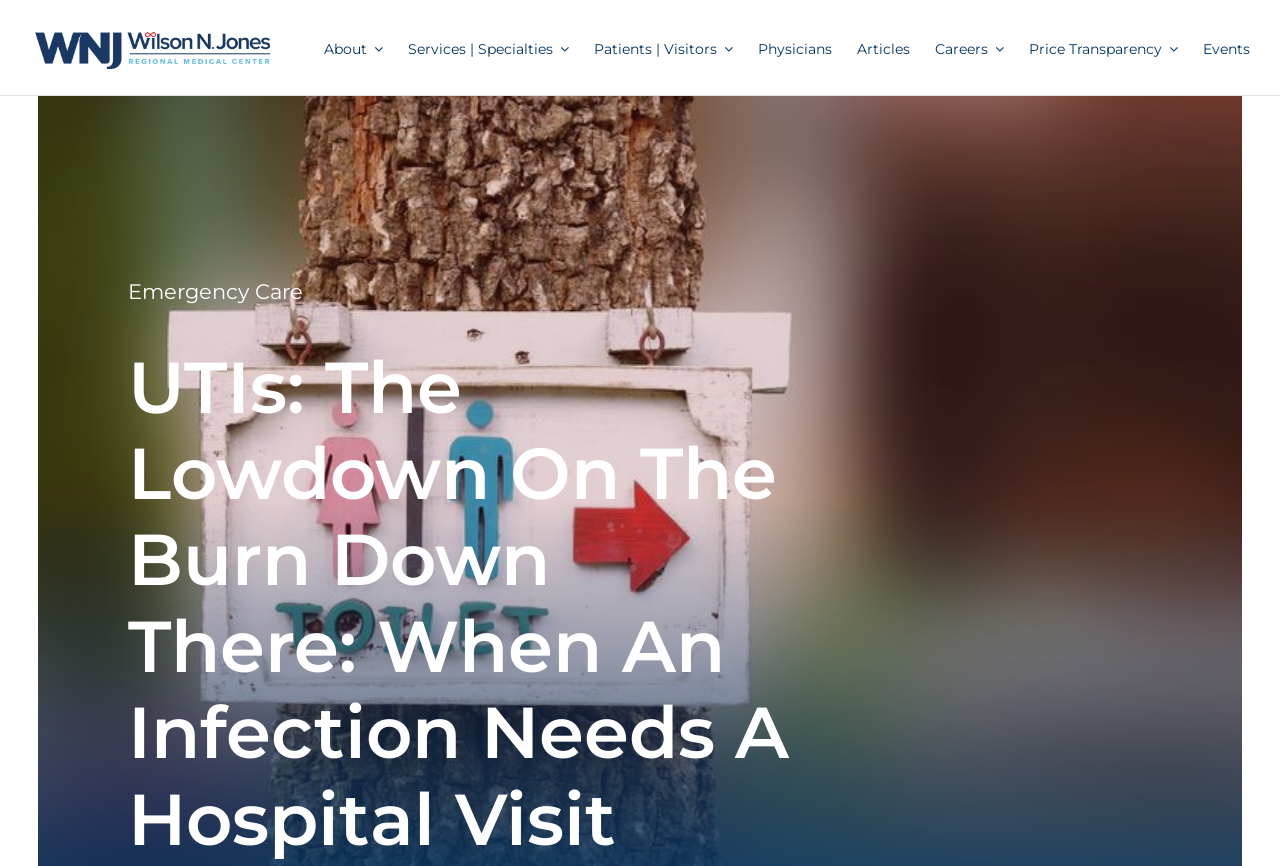Indicate the bounding box coordinates of the element that needs to be clicked to satisfy the following instruction: "go to About page". The coordinates should be four float numbers between 0 and 1, i.e., [left, top, right, bottom].

[0.253, 0.0, 0.299, 0.11]